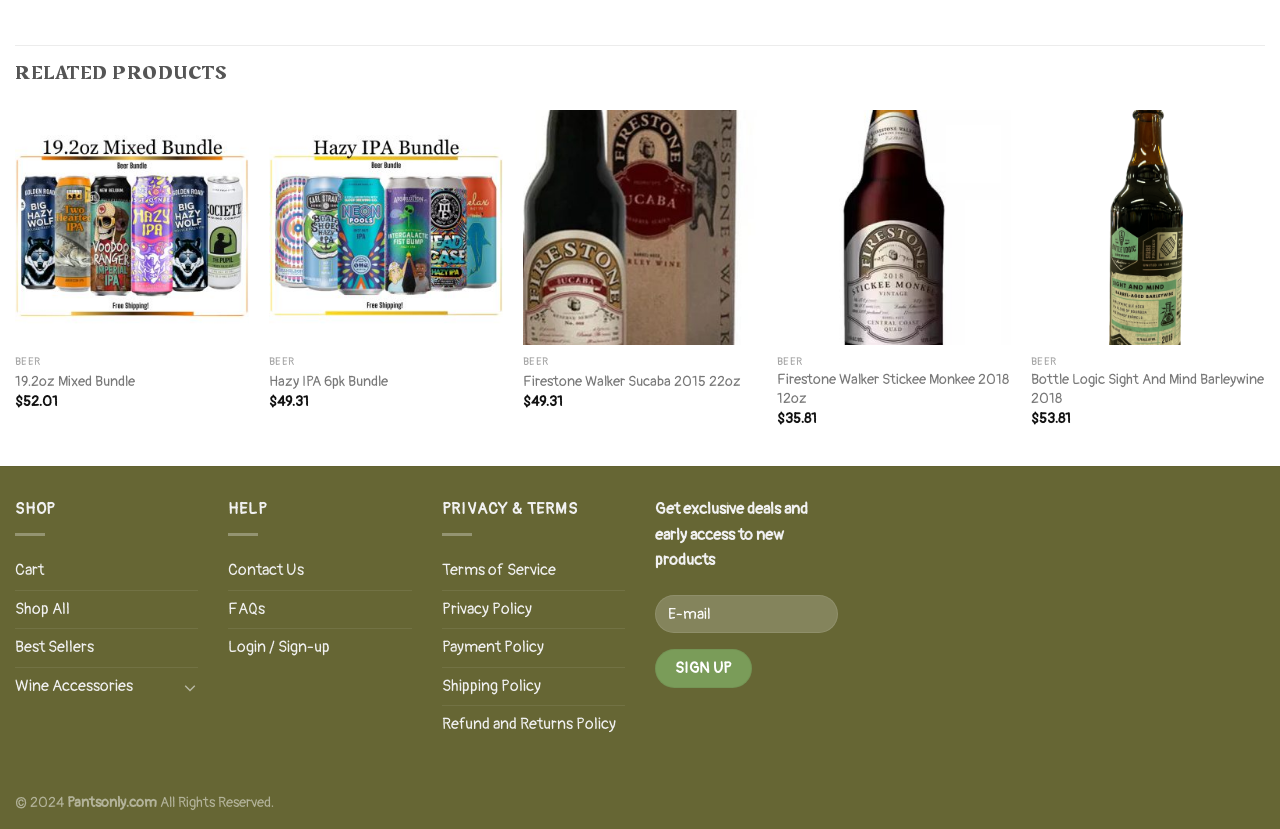Please mark the bounding box coordinates of the area that should be clicked to carry out the instruction: "Sign up for exclusive deals and early access to new products".

[0.512, 0.783, 0.588, 0.83]